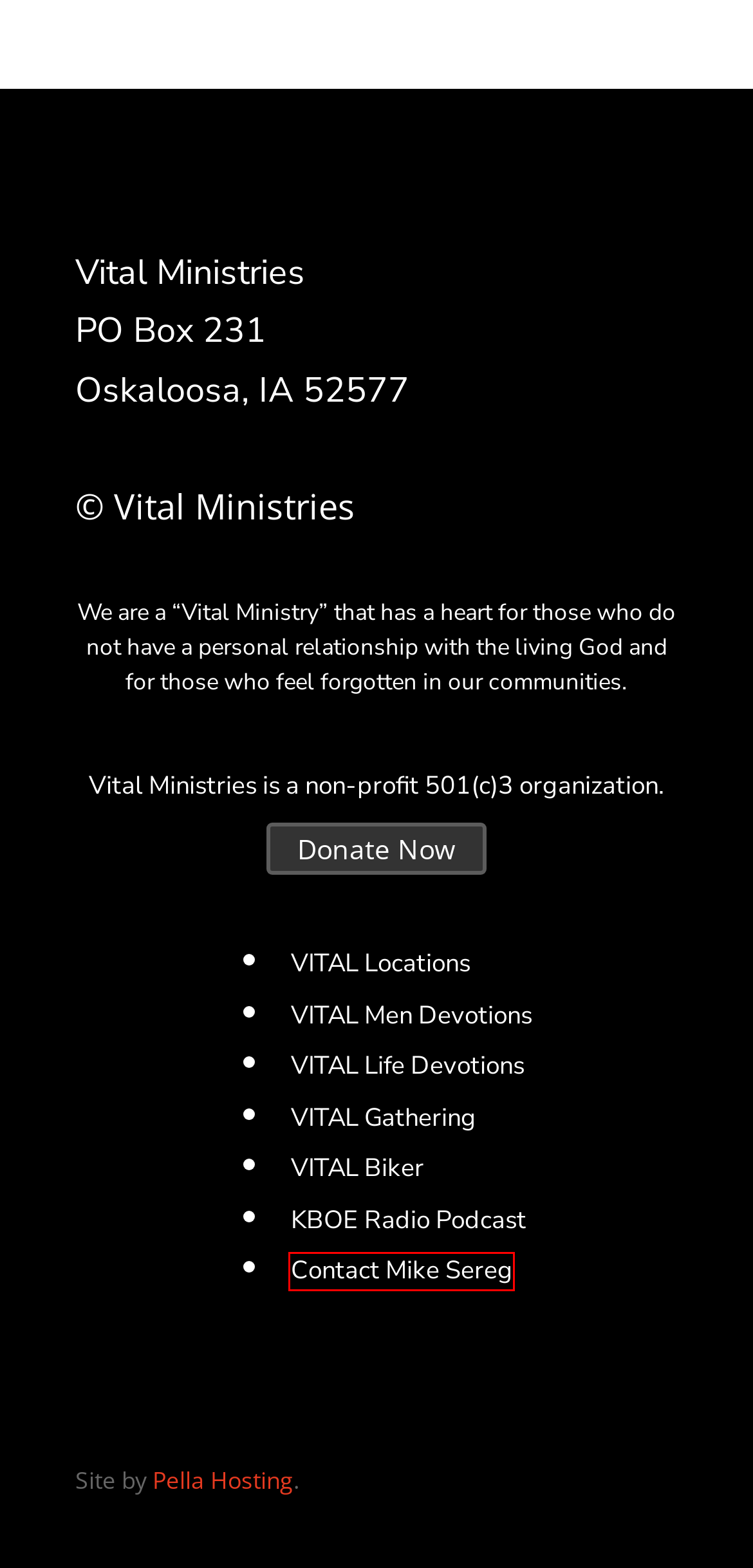A screenshot of a webpage is provided, featuring a red bounding box around a specific UI element. Identify the webpage description that most accurately reflects the new webpage after interacting with the selected element. Here are the candidates:
A. Vital Men Devotions | VITAL
B. Donate Now | VITAL
C. Home | VITAL
D. Remember, You’re in HIS Truck | VITAL
E. Pella Hosting Website Solutions
F. Locations | VITAL
G. Contact | VITAL
H. Devotions | VITAL

G